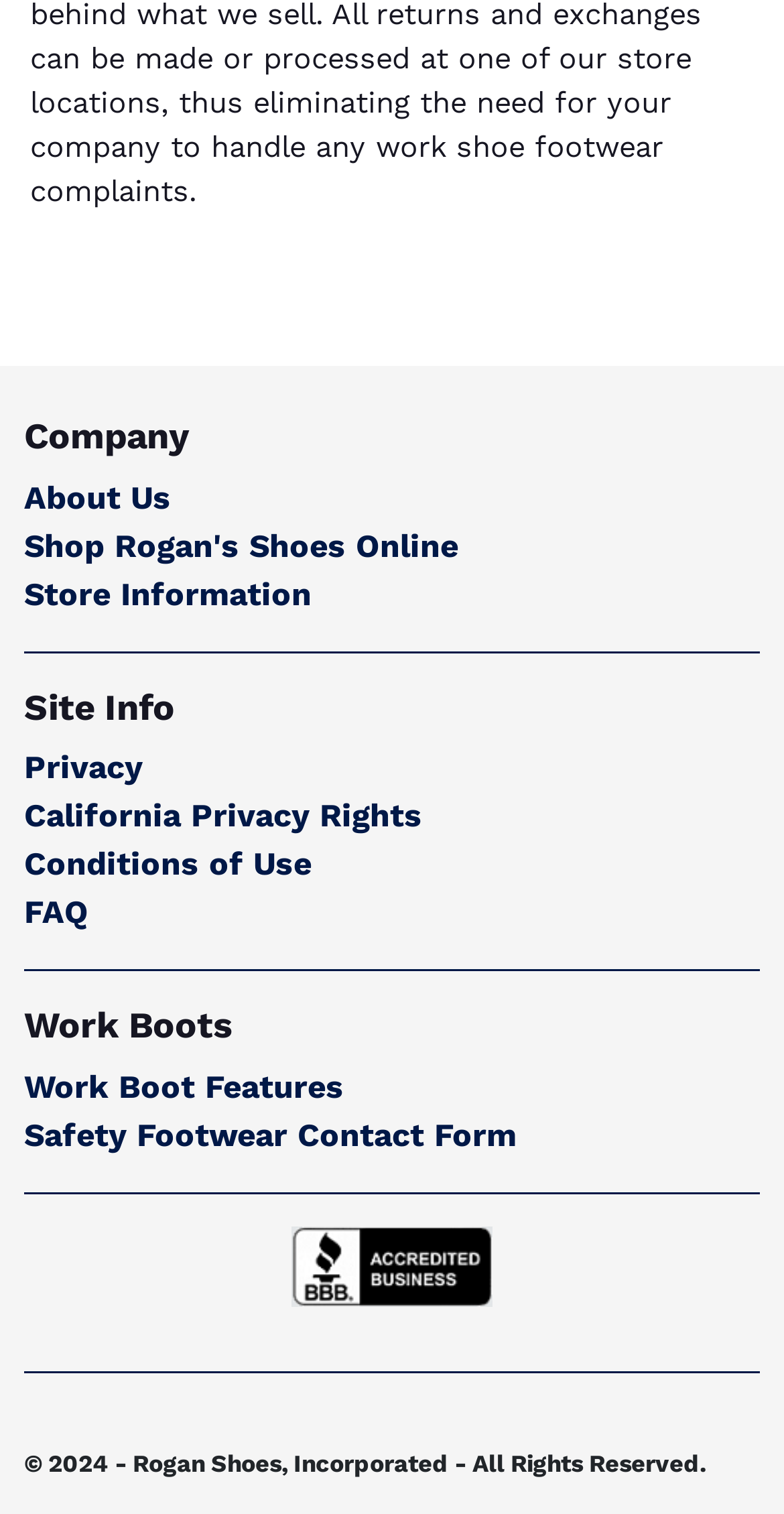Using the information shown in the image, answer the question with as much detail as possible: What is the purpose of the 'Safety Footwear Contact Form'?

The link 'Safety Footwear Contact Form' is located under the 'Work Boots' category, suggesting that it is a way for customers to contact the company for safety footwear-related inquiries or requests.